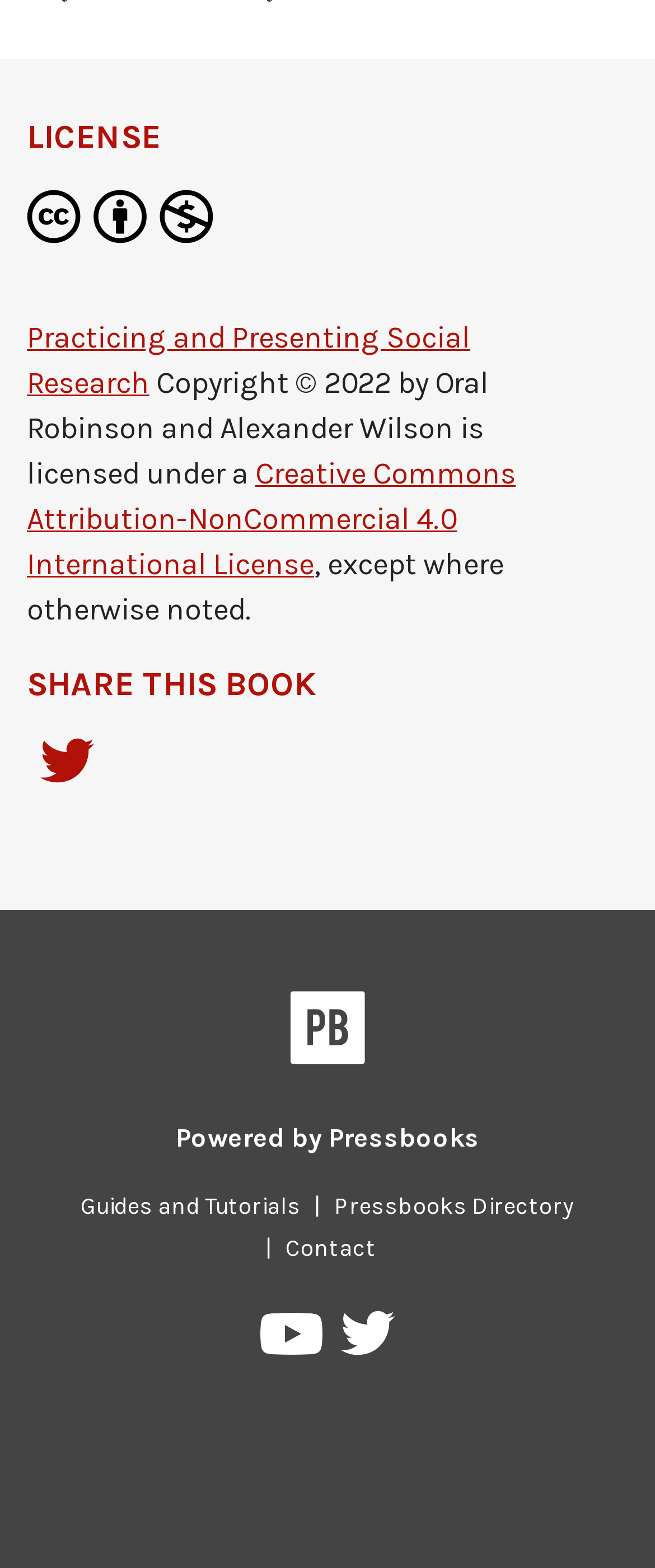Observe the image and answer the following question in detail: How many social media platforms are linked from the page?

I found the social media links by looking at the bottom of the page, where I saw links to Twitter, YouTube, and Twitter again (which I assume is a different account). Therefore, there are three social media platforms linked from the page.